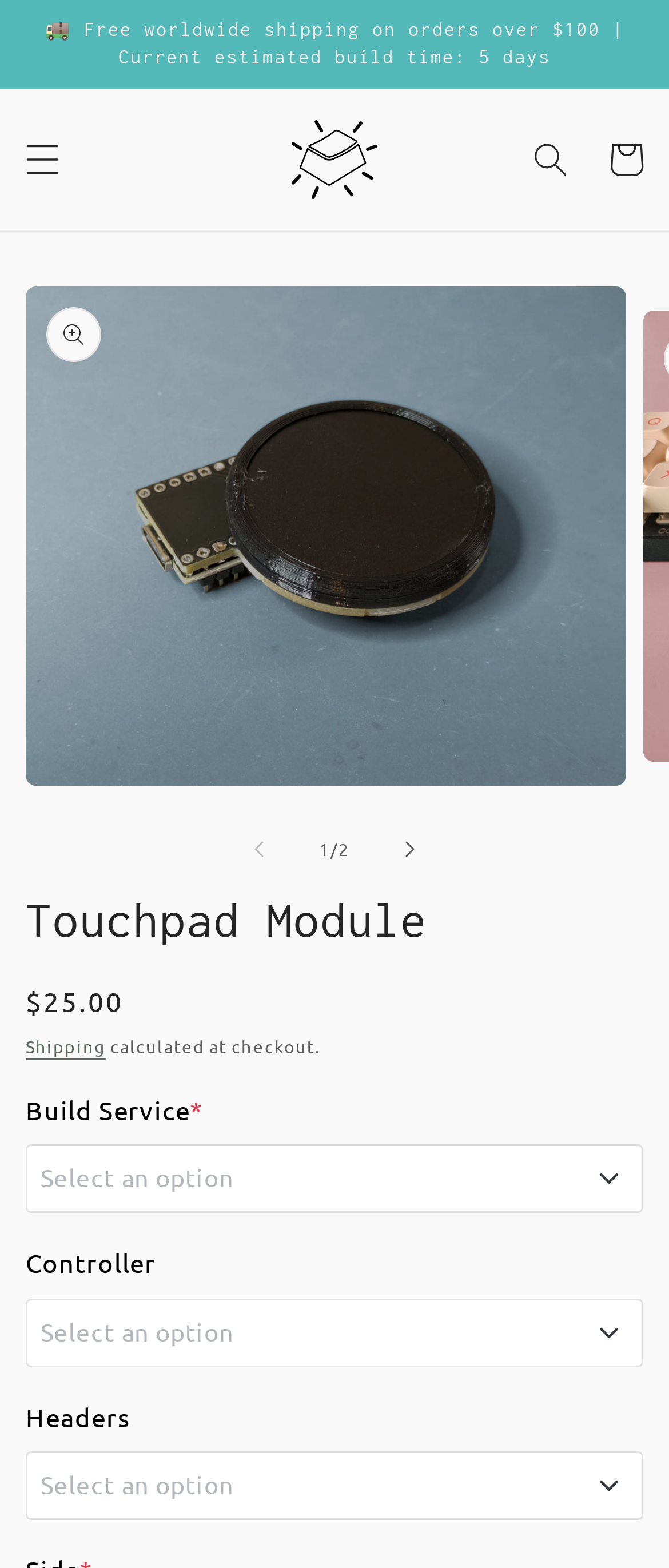Find the bounding box of the UI element described as follows: "aria-label="Menu"".

[0.008, 0.078, 0.121, 0.126]